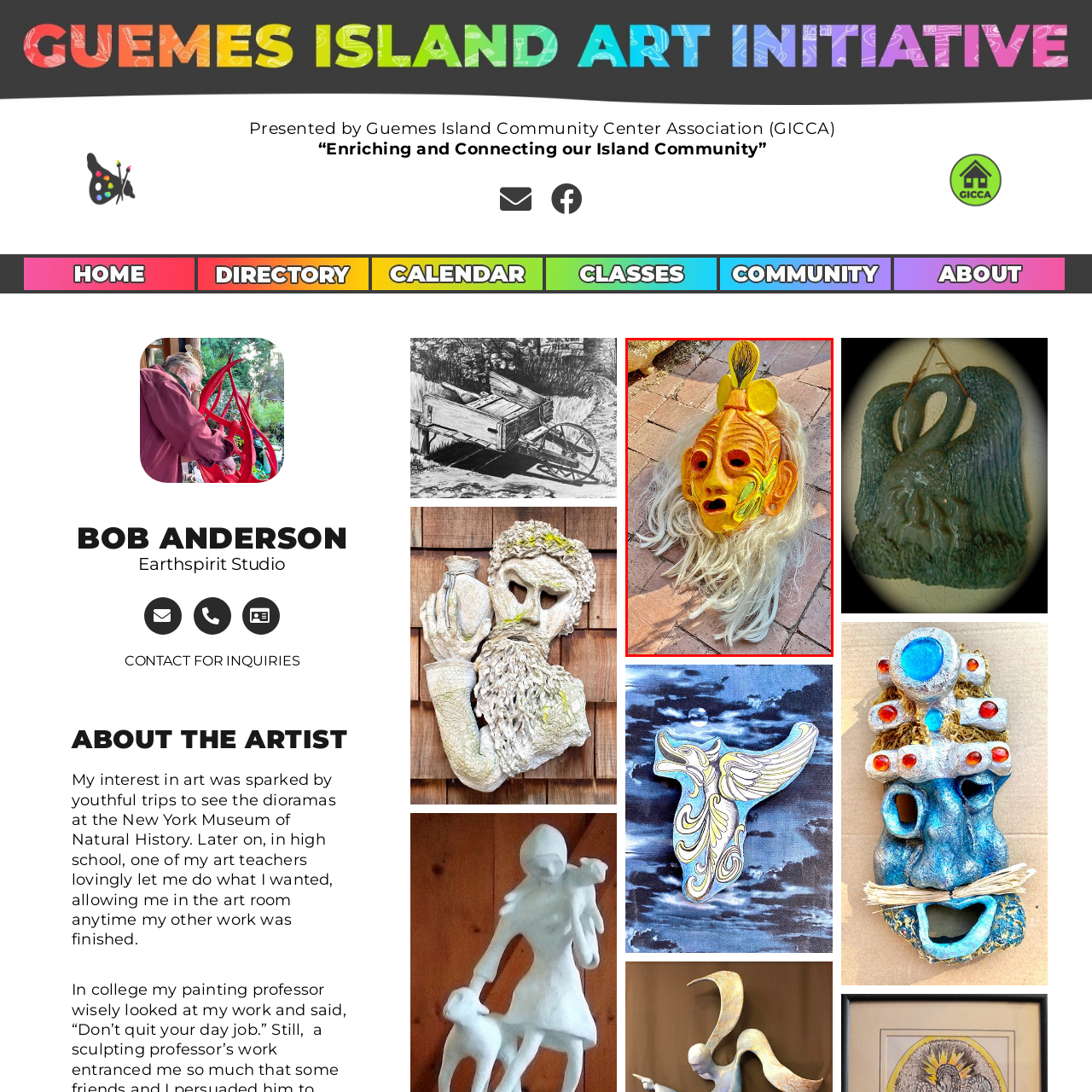What is the material of the backdrop?
Analyze the image within the red bounding box and respond to the question with a detailed answer derived from the visual content.

The caption states that the mask is set against the backdrop of 'sunlit, terracotta bricks', implying that the bricks are the surface against which the mask is displayed.